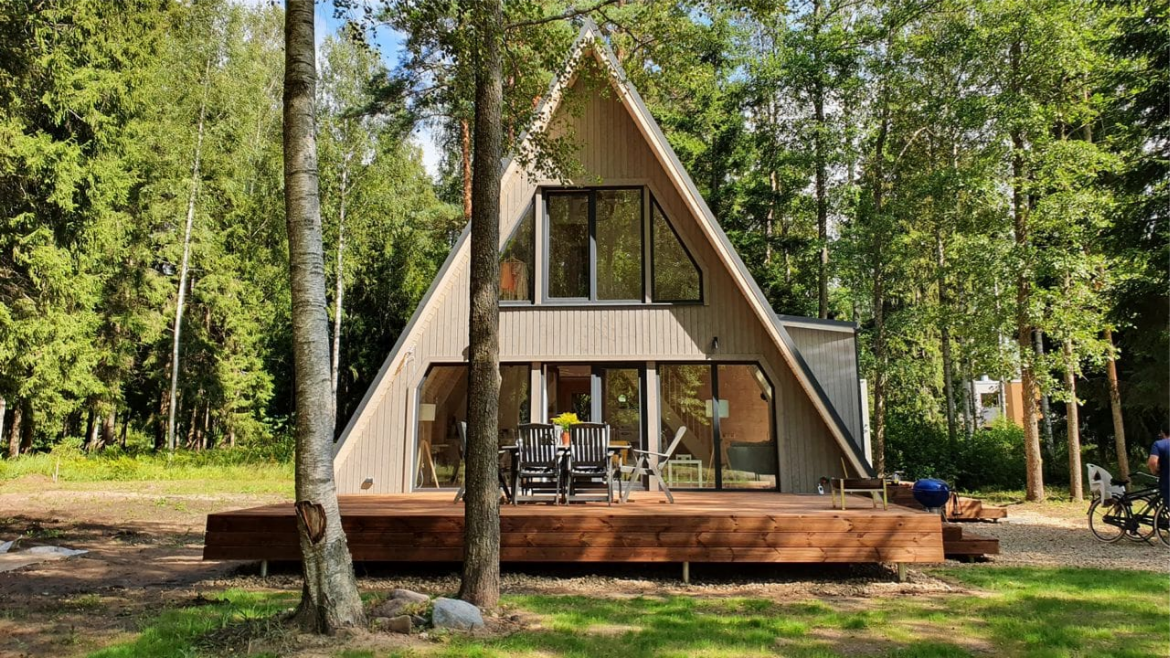What type of chairs are on the wooden deck?
Respond with a short answer, either a single word or a phrase, based on the image.

Black lounge chairs